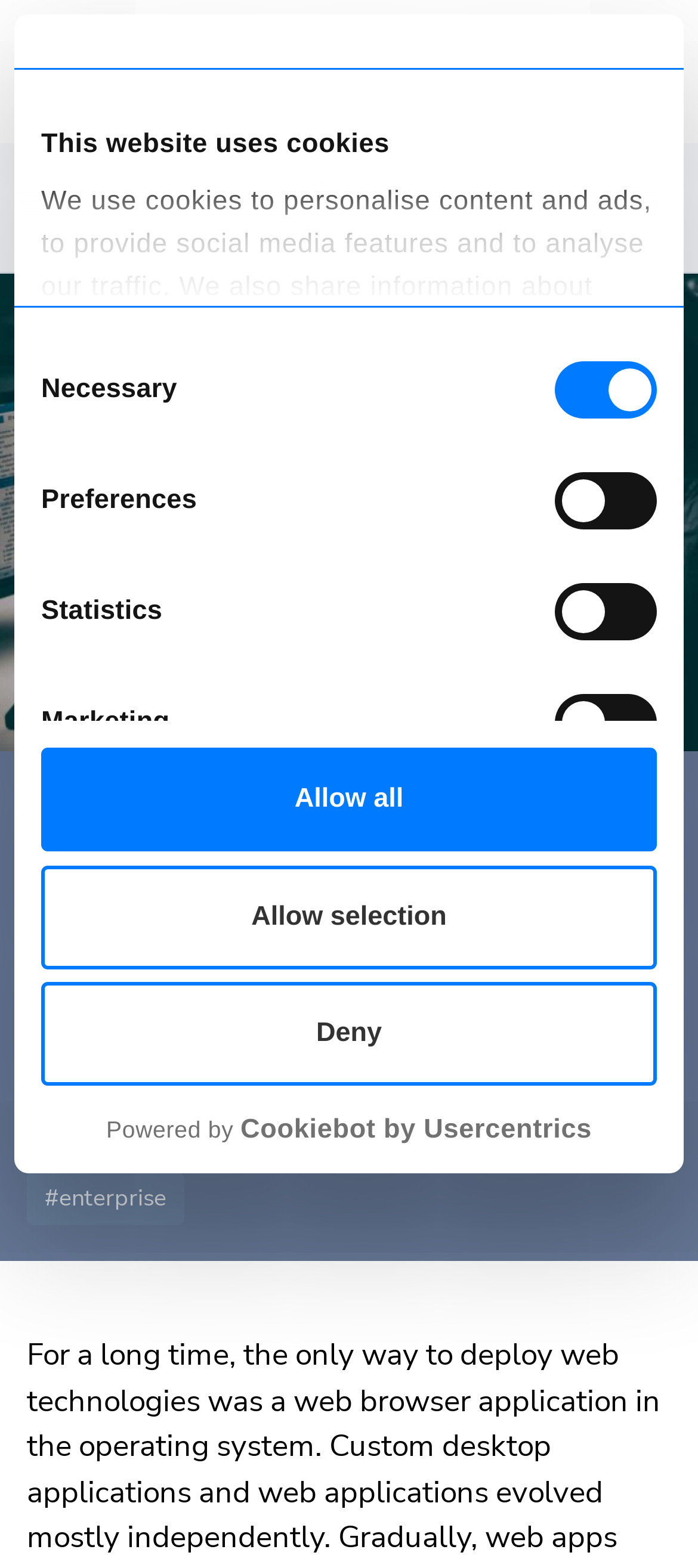Identify the bounding box coordinates of the region I need to click to complete this instruction: "Click the 'Blog' link".

[0.038, 0.119, 0.228, 0.148]